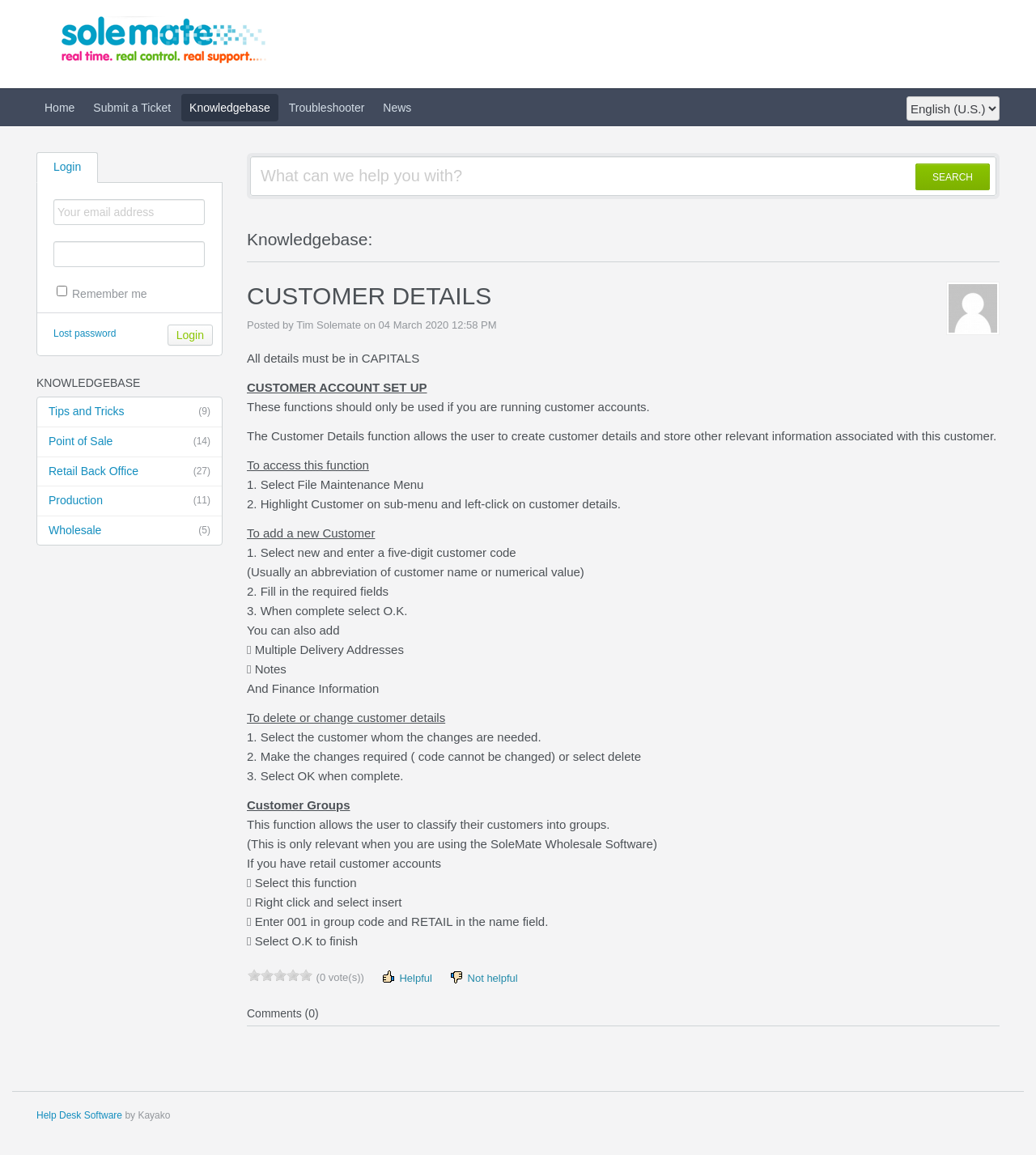Determine the bounding box coordinates of the clickable area required to perform the following instruction: "Search for something". The coordinates should be represented as four float numbers between 0 and 1: [left, top, right, bottom].

[0.884, 0.142, 0.955, 0.165]